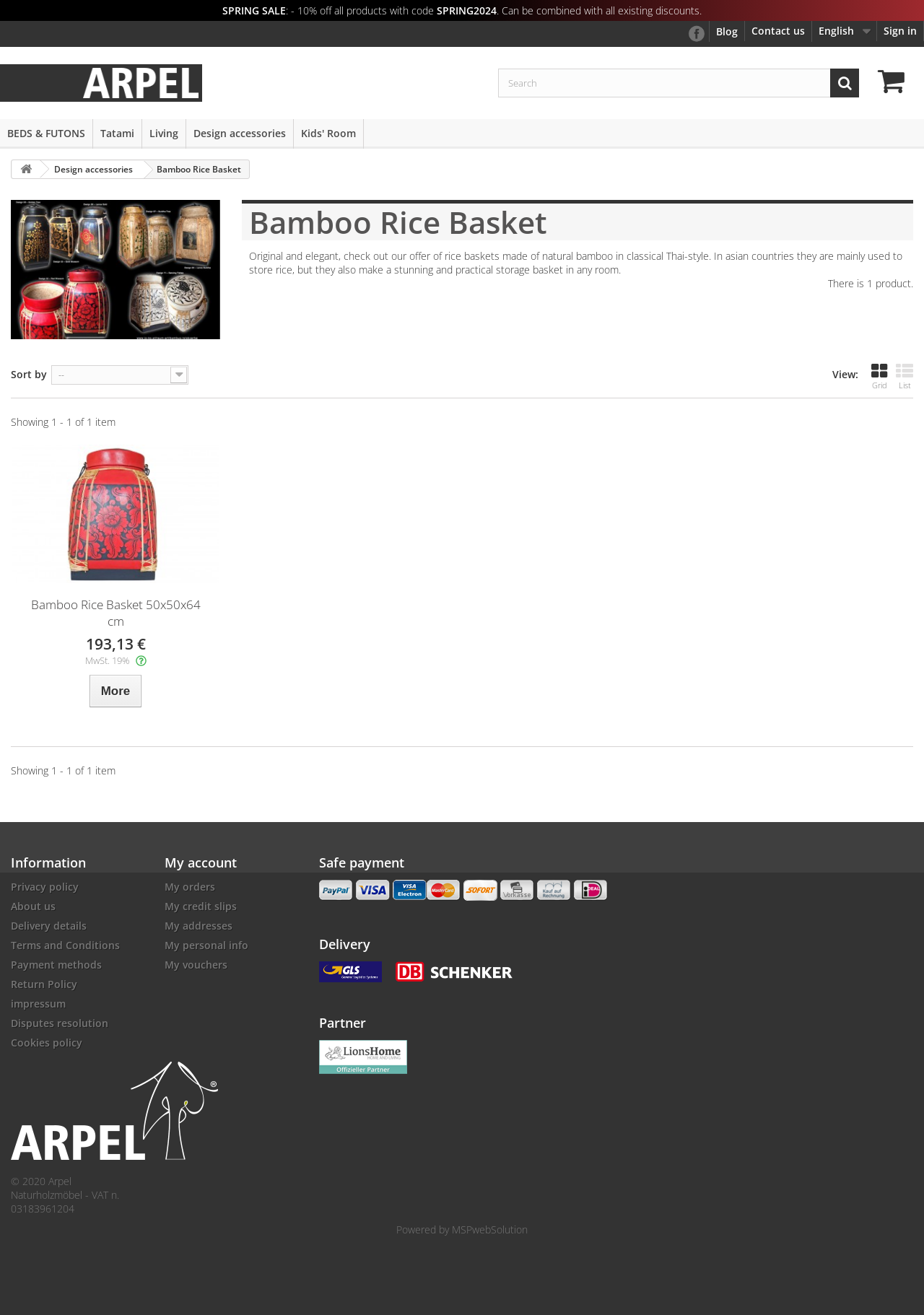Locate the bounding box coordinates of the clickable region to complete the following instruction: "View blog."

[0.768, 0.016, 0.805, 0.032]